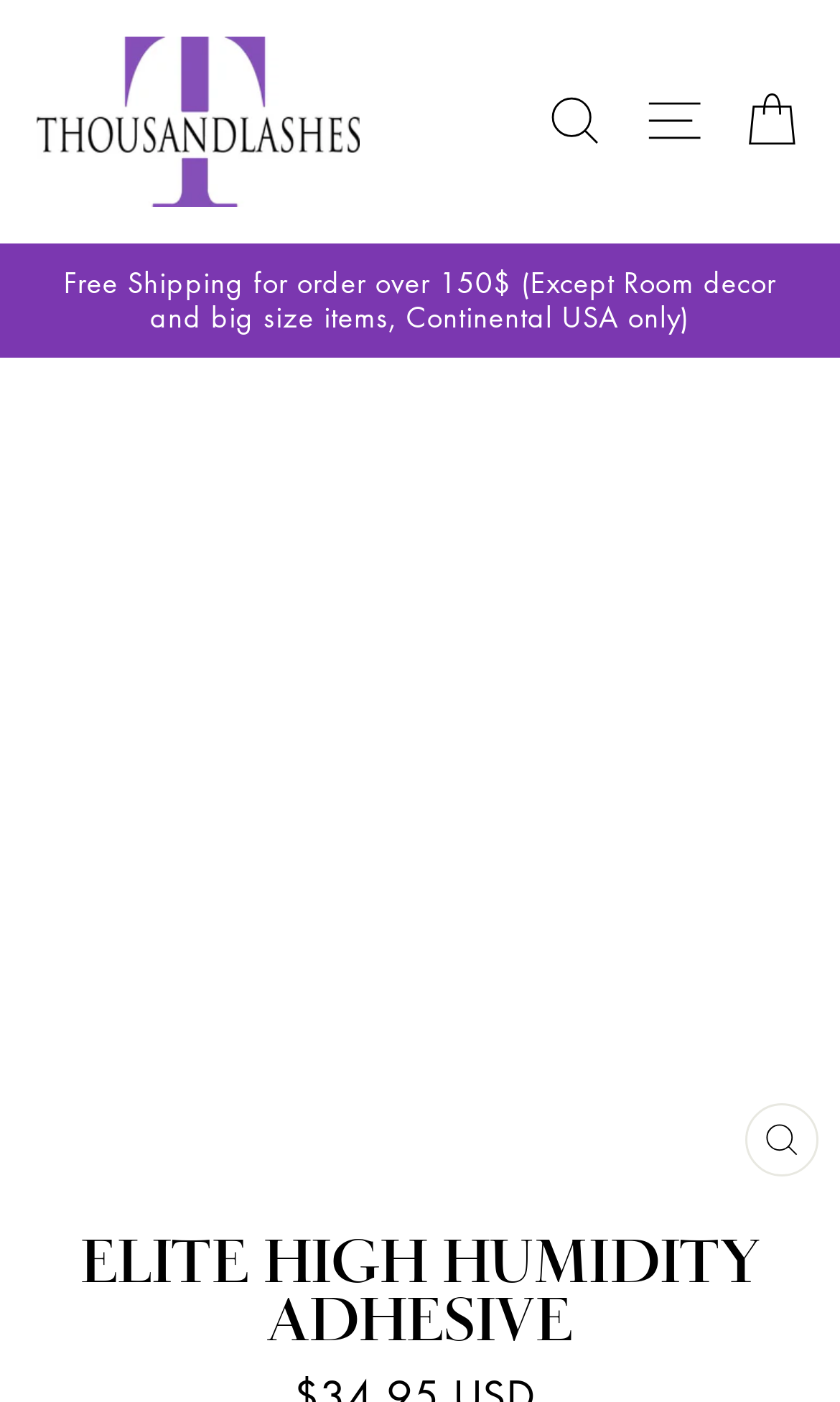Identify the bounding box coordinates for the UI element described as: "Close (esc)".

[0.887, 0.786, 0.974, 0.839]